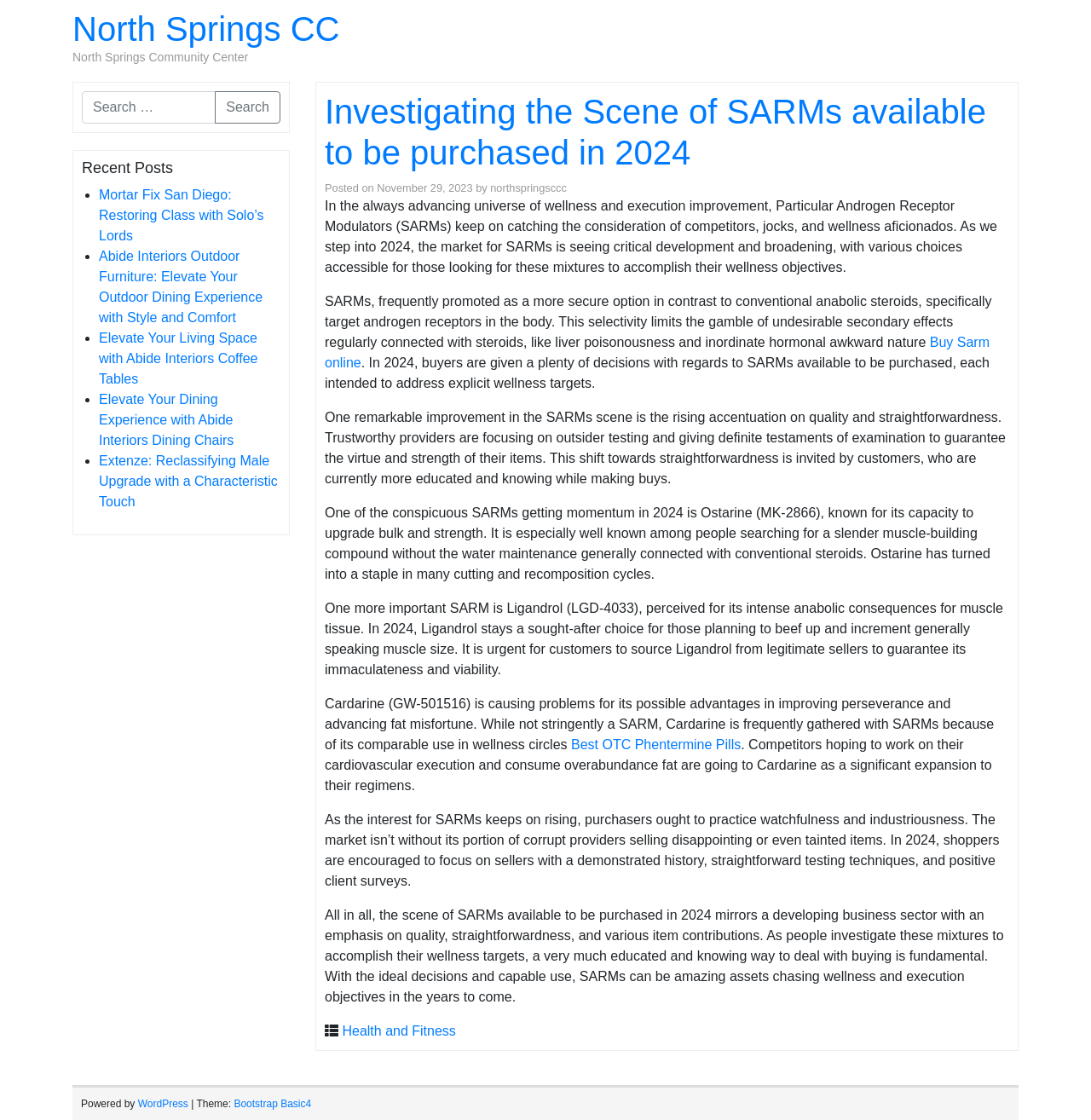What is the topic of the article?
Please answer the question with a single word or phrase, referencing the image.

SARMs